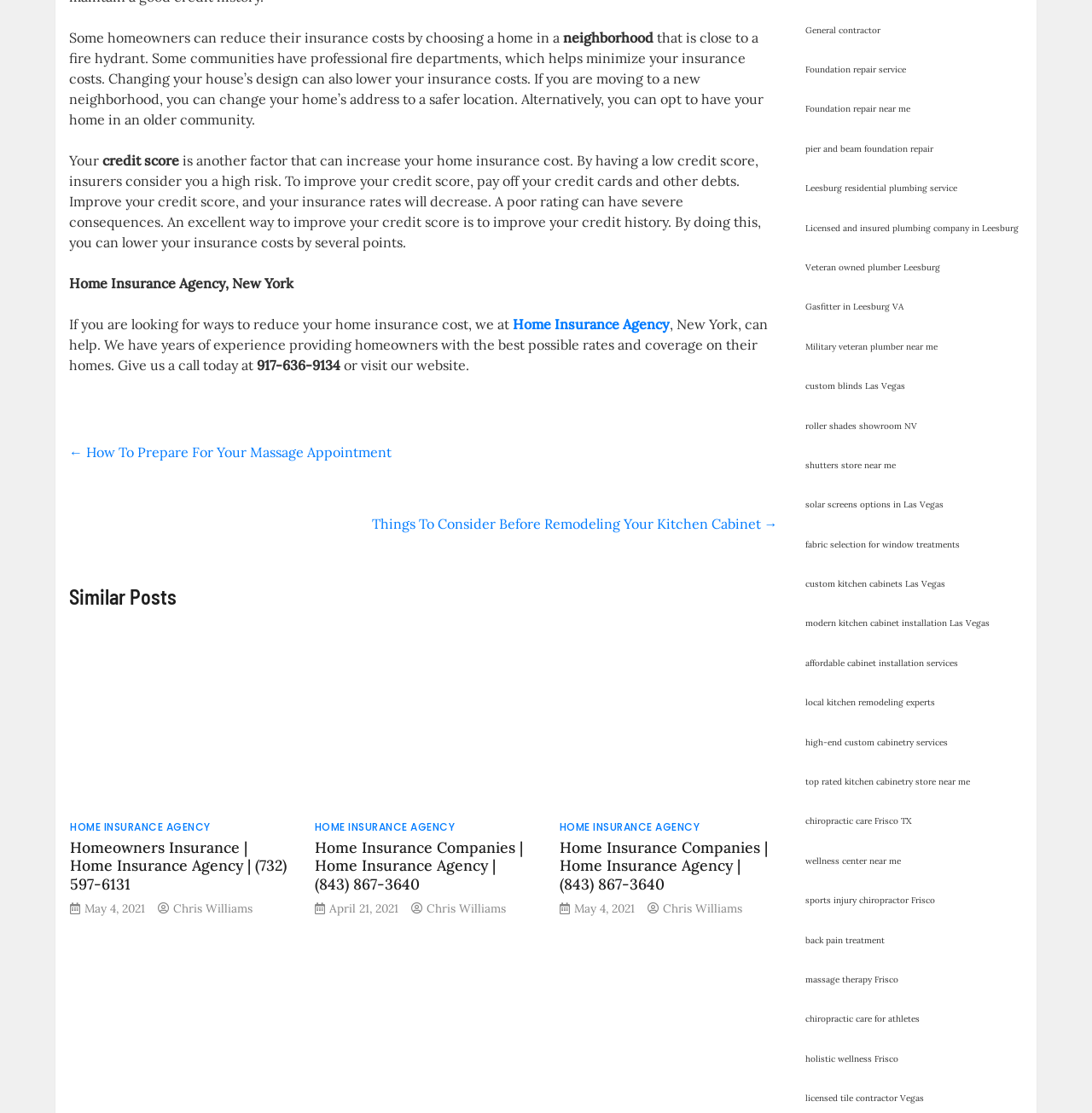What is the agency's phone number?
Provide a comprehensive and detailed answer to the question.

The phone number can be found in the text 'Give us a call today at 917-636-9134' which is located in the middle of the webpage.